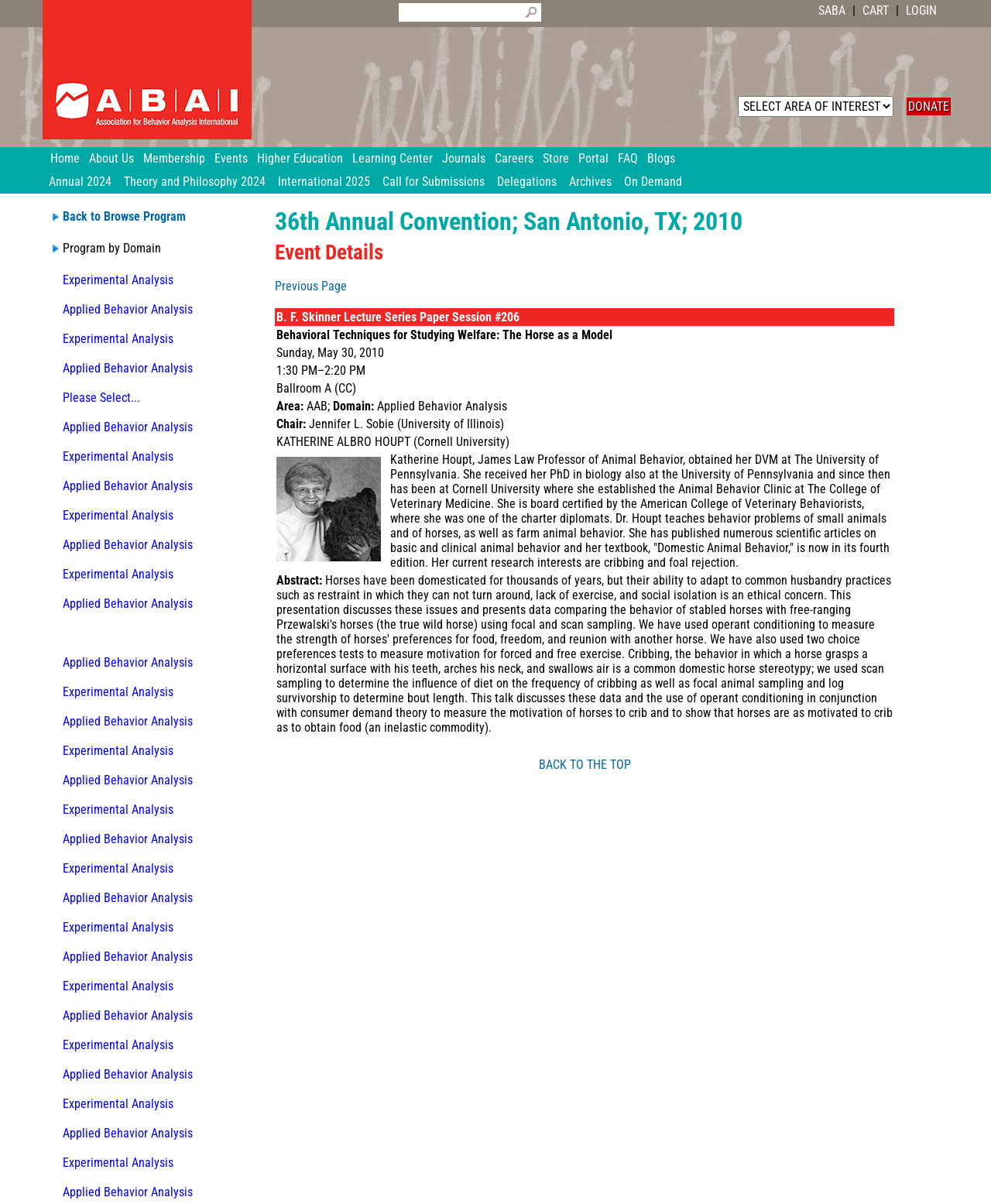Based on the element description: "Membership", identify the UI element and provide its bounding box coordinates. Use four float numbers between 0 and 1, [left, top, right, bottom].

[0.145, 0.122, 0.216, 0.141]